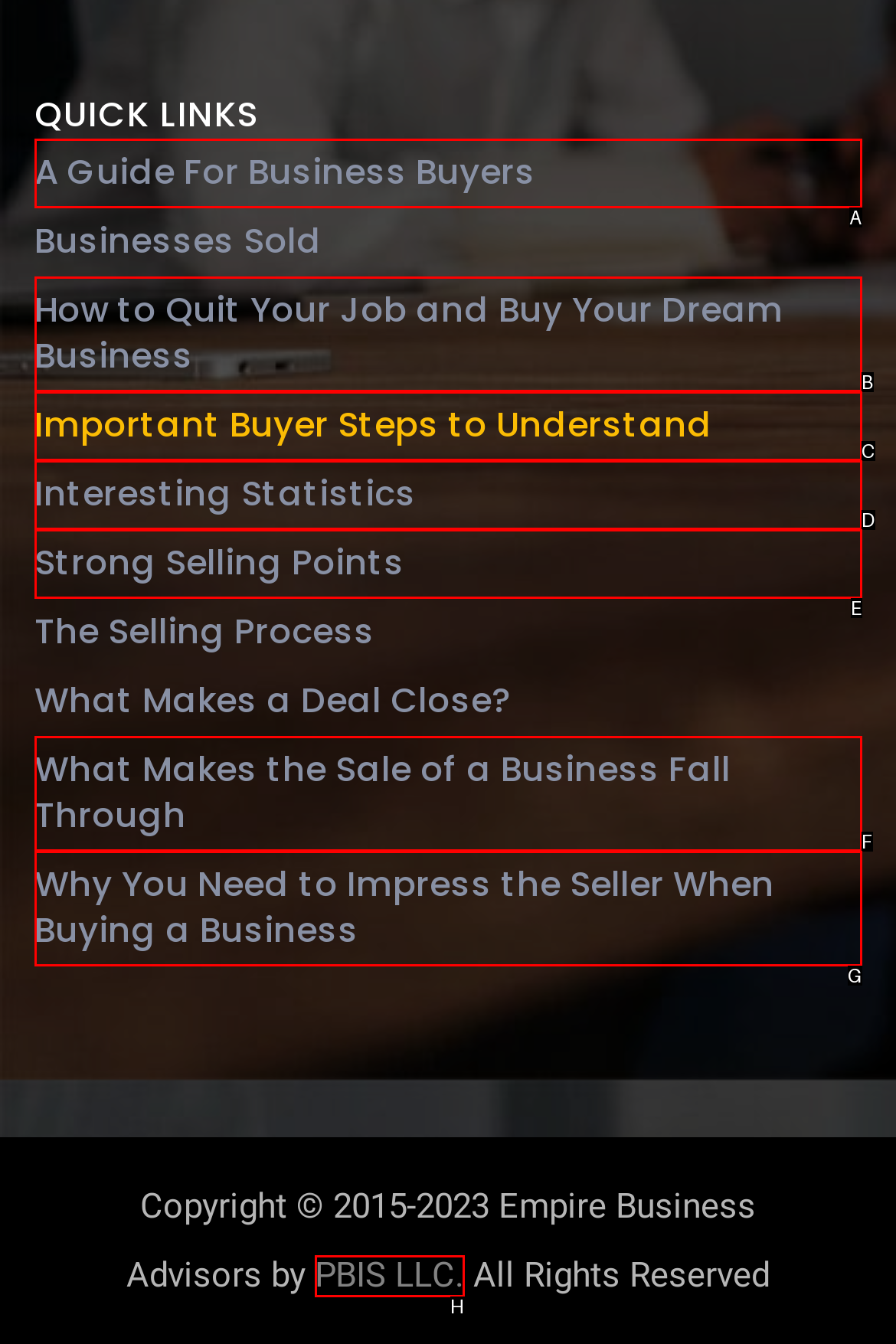Tell me which one HTML element best matches the description: Interesting Statistics Answer with the option's letter from the given choices directly.

D